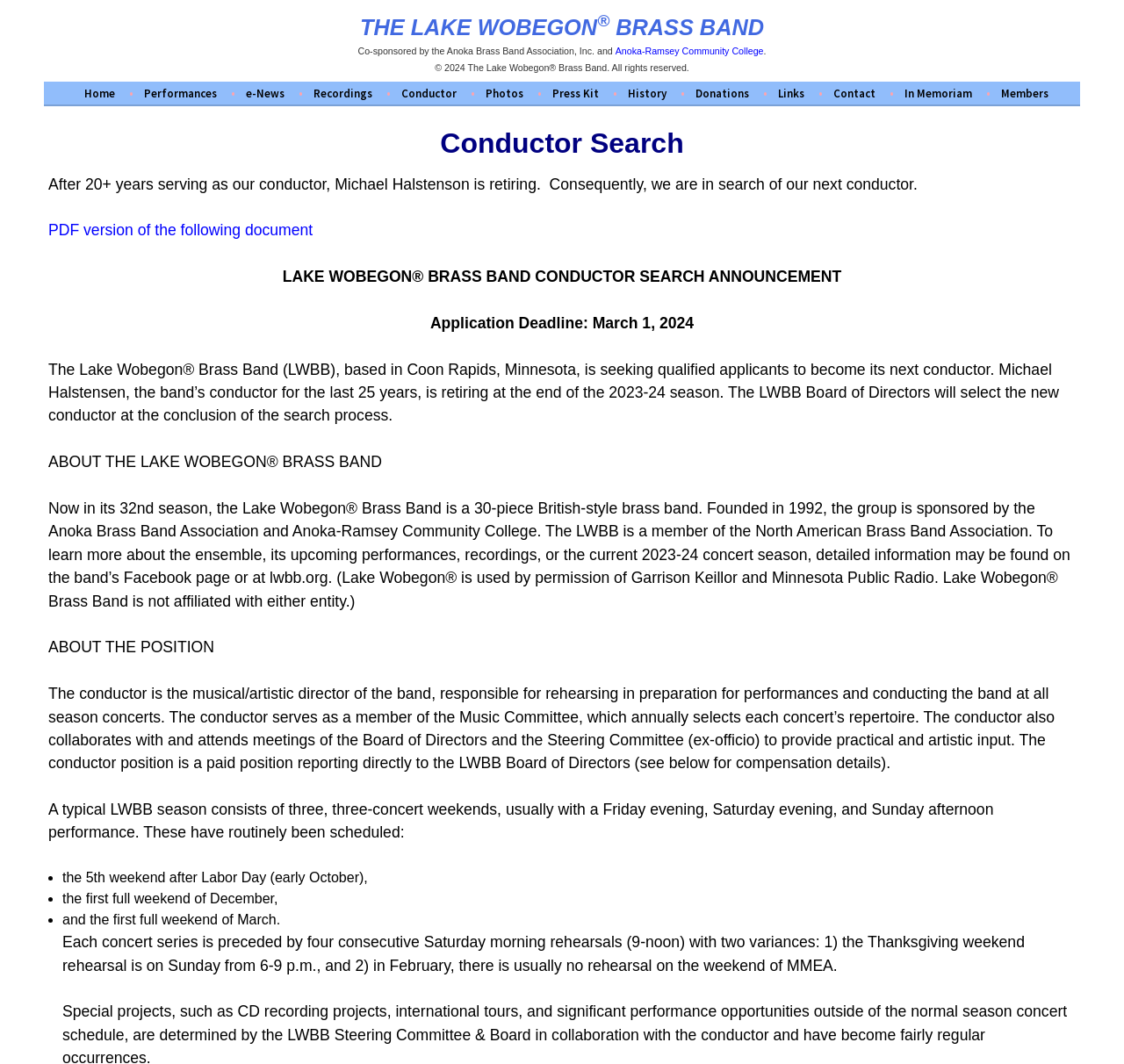What is the name of the community college that co-sponsors the band?
Give a detailed explanation using the information visible in the image.

I found the answer by looking at the text that says 'Co-sponsored by the Anoka Brass Band Association, Inc. and Anoka-Ramsey Community College.' This text explains that the band is co-sponsored by two organizations, one of which is Anoka-Ramsey Community College.